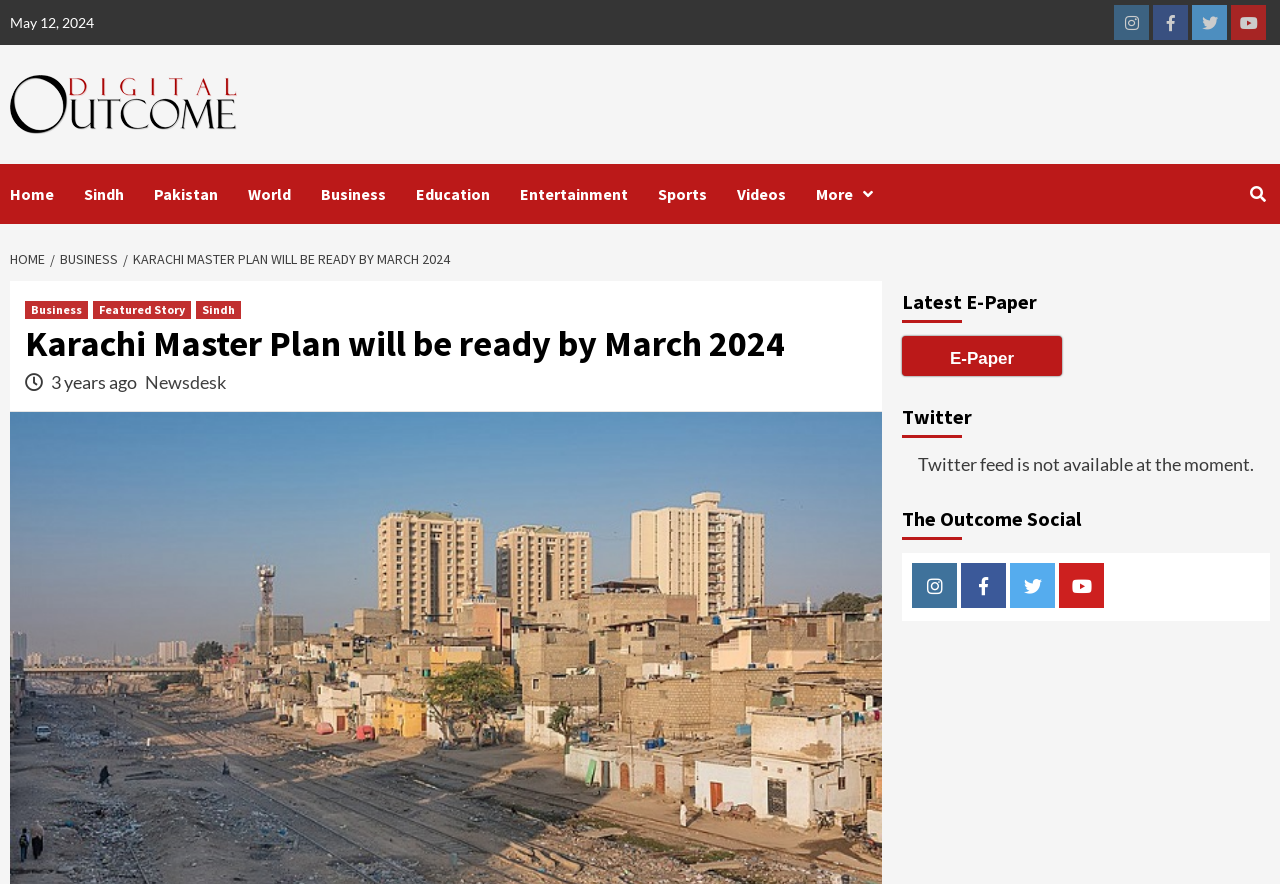Provide a one-word or short-phrase answer to the question:
How many links are there in the navigation menu?

7